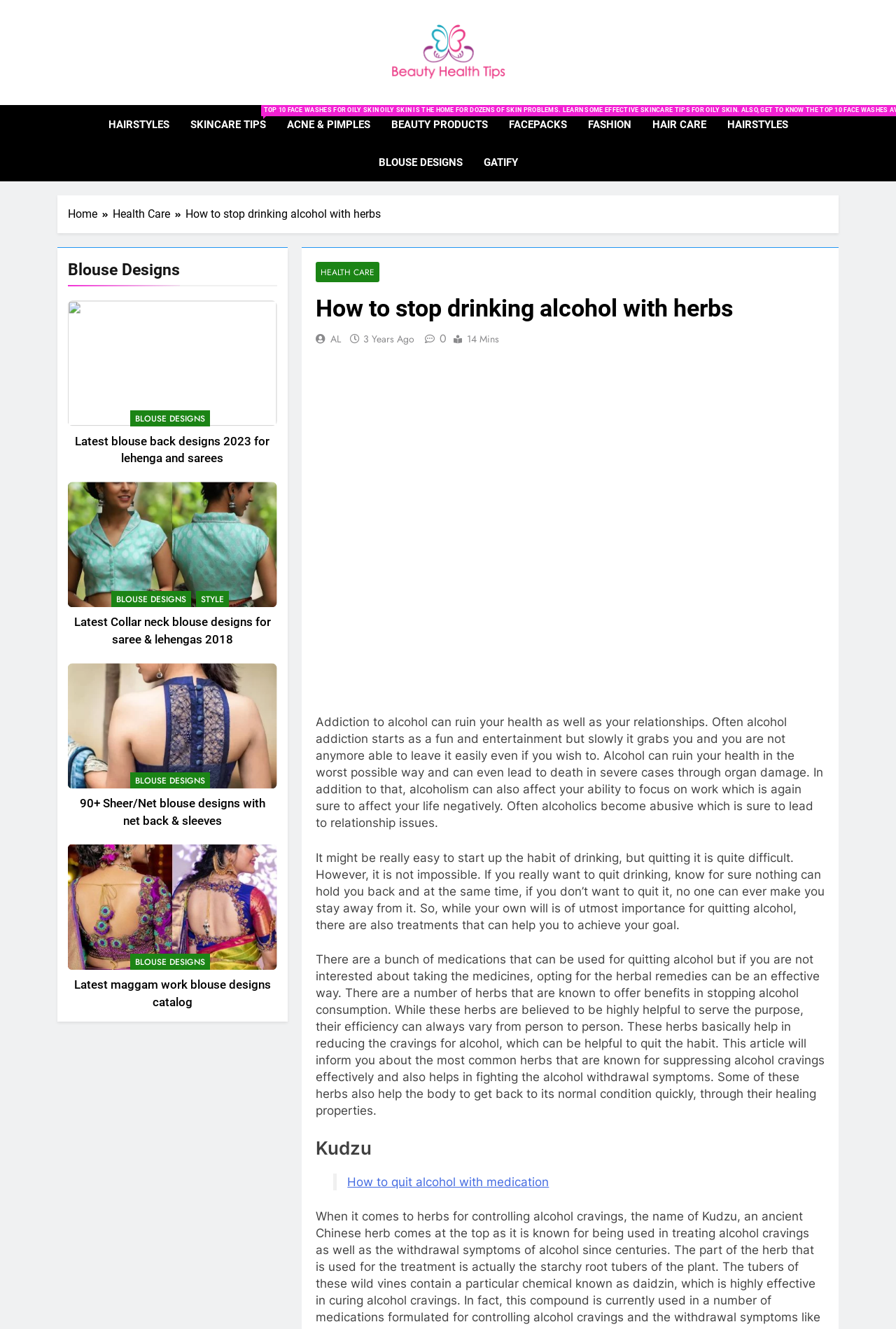With reference to the image, please provide a detailed answer to the following question: What is the purpose of the herbs mentioned in the article?

According to the article, the herbs mentioned are known to offer benefits in stopping alcohol consumption by reducing cravings for alcohol and helping to fight withdrawal symptoms.